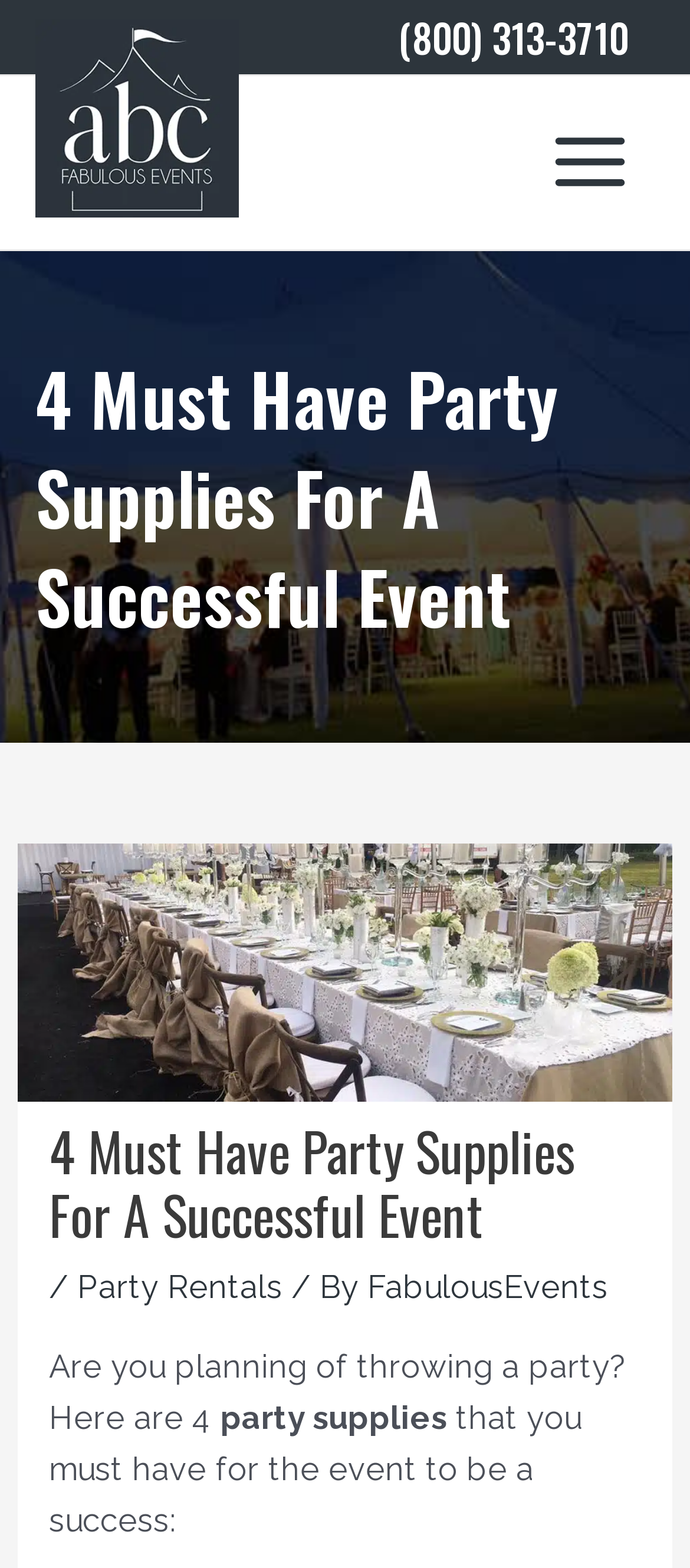Create a detailed summary of all the visual and textual information on the webpage.

The webpage is about party supplies and rentals, with a focus on the essential items needed for a successful event. At the top-right corner, there is a phone number, "(800) 313-3710", displayed prominently. Below it, on the top-left side, is the company logo and name, "ABC Fabulous Events", which is also a clickable link. Next to the logo is a "Main Menu" button.

The main content of the page is headed by a title, "4 Must Have Party Supplies For A Successful Event", which is centered near the top of the page. Below the title, there is a brief introduction to the article, which starts with the question "Are you planning of throwing a party?" and continues to explain the importance of having the right party supplies.

The article is divided into sections, with the main content starting below the introduction. There are four essential party supplies discussed in the article, although their specific details are not immediately apparent from the accessibility tree. Throughout the page, there are no images other than the company logo and a small icon next to the "Main Menu" button.